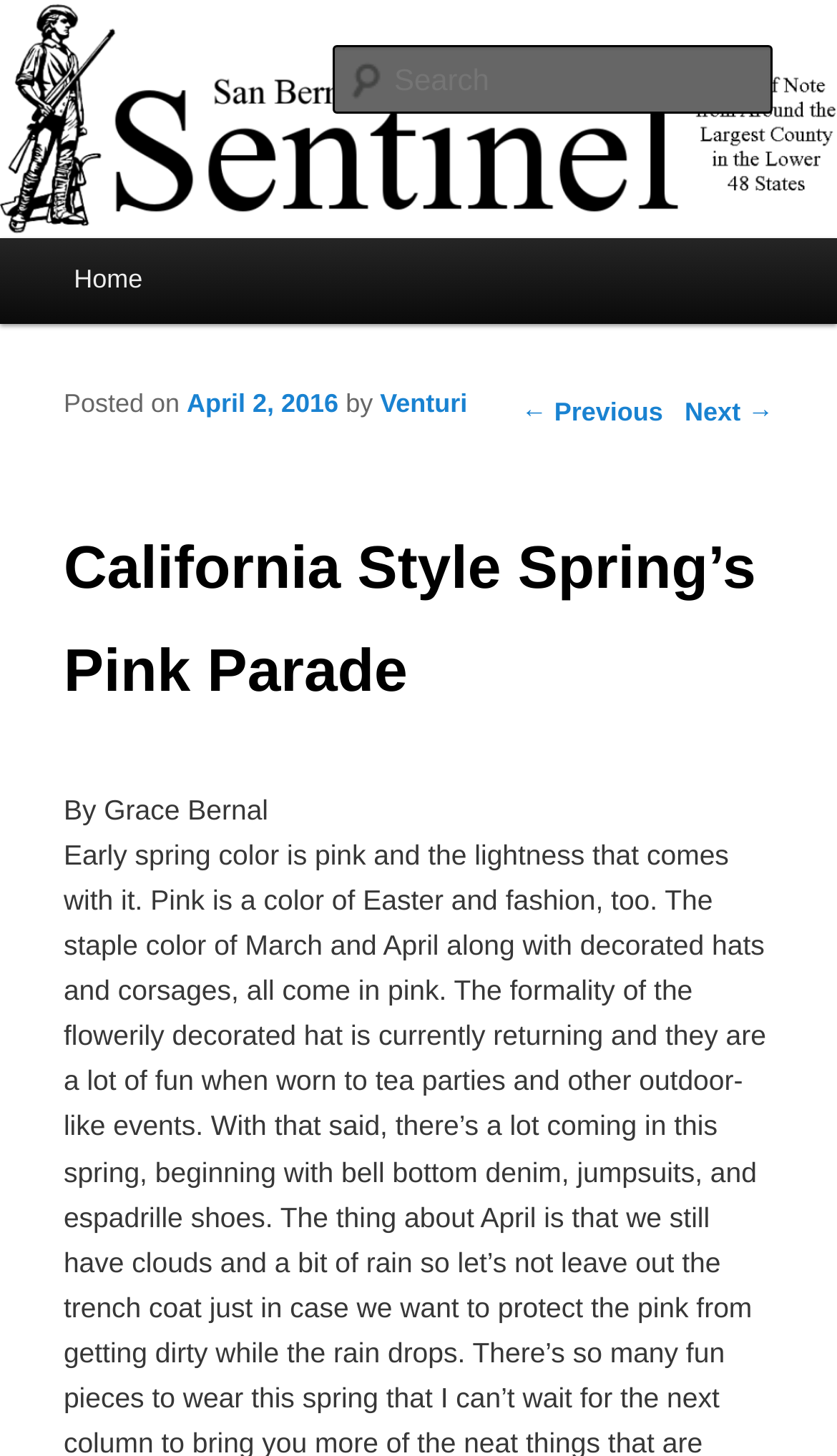Show the bounding box coordinates for the HTML element described as: "← Previous".

[0.623, 0.272, 0.792, 0.293]